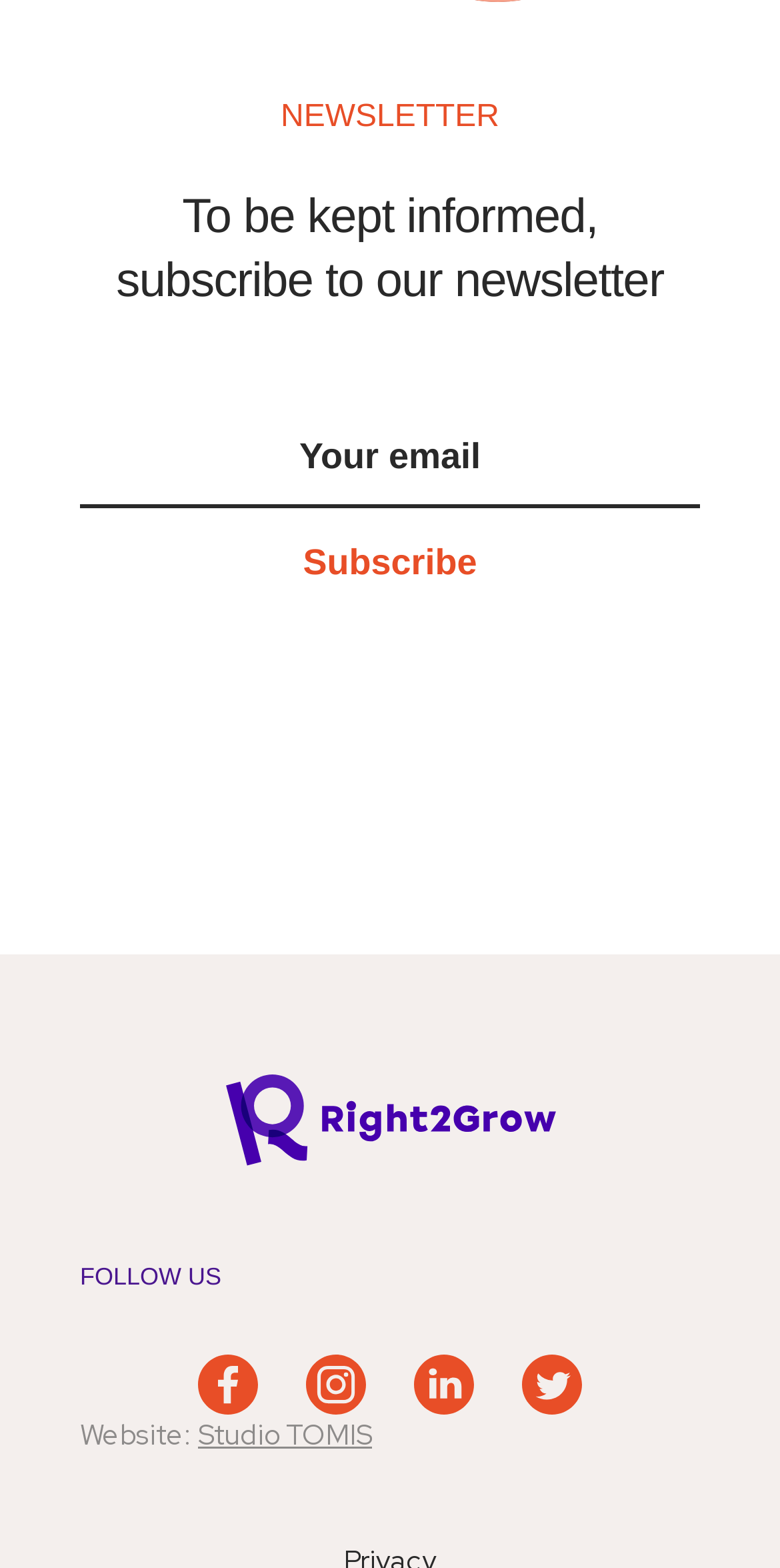What is the purpose of the newsletter?
Based on the image, provide a one-word or brief-phrase response.

To be kept informed